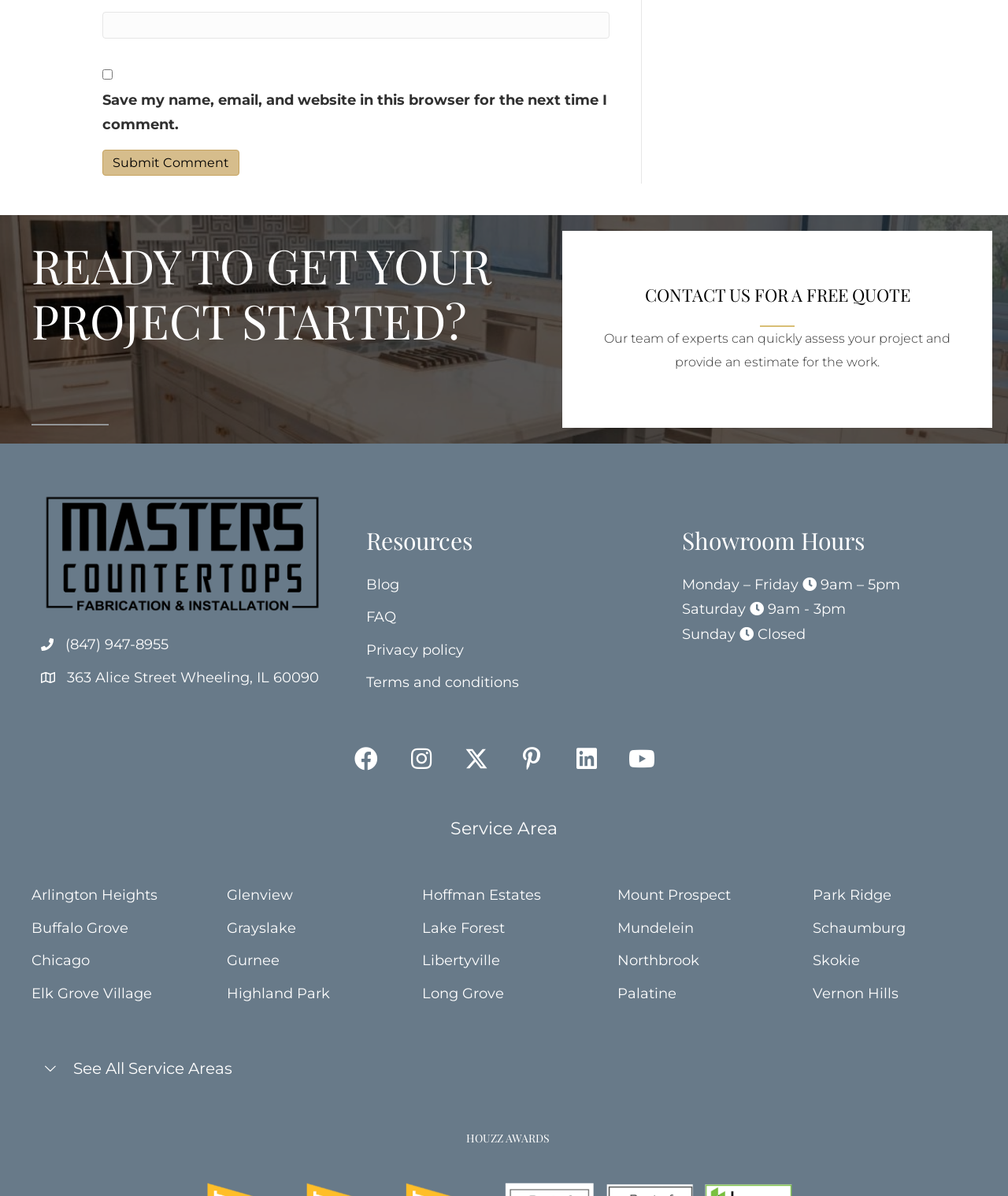What is the company's service area?
Provide an in-depth and detailed explanation in response to the question.

I found the service area by looking at the links under the 'Service Area' static text element. The company serves multiple areas including Arlington Heights, Buffalo Grove, Chicago, and many others.